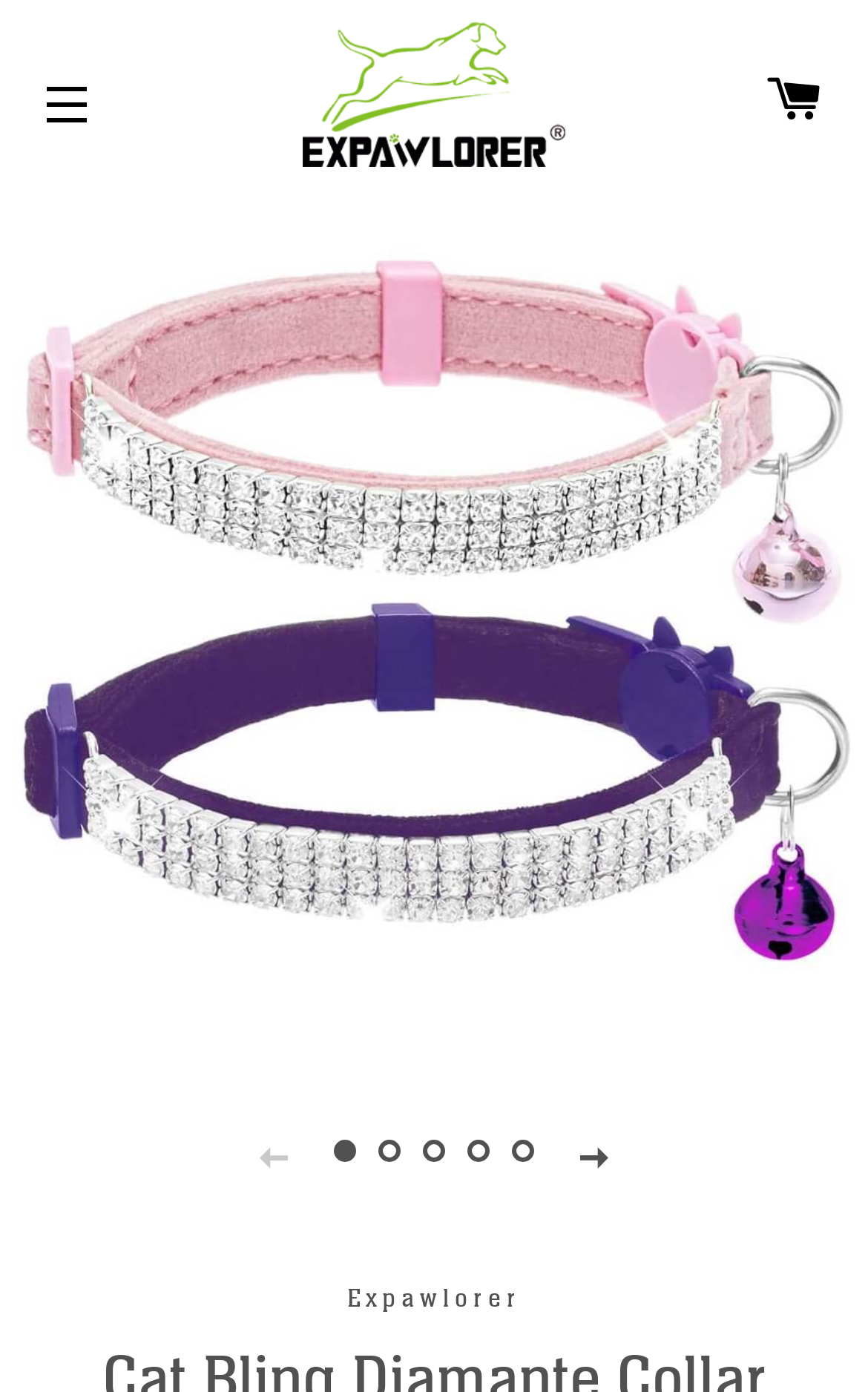Find the bounding box coordinates of the element's region that should be clicked in order to follow the given instruction: "Select the first slide". The coordinates should consist of four float numbers between 0 and 1, i.e., [left, top, right, bottom].

[0.372, 0.811, 0.423, 0.843]